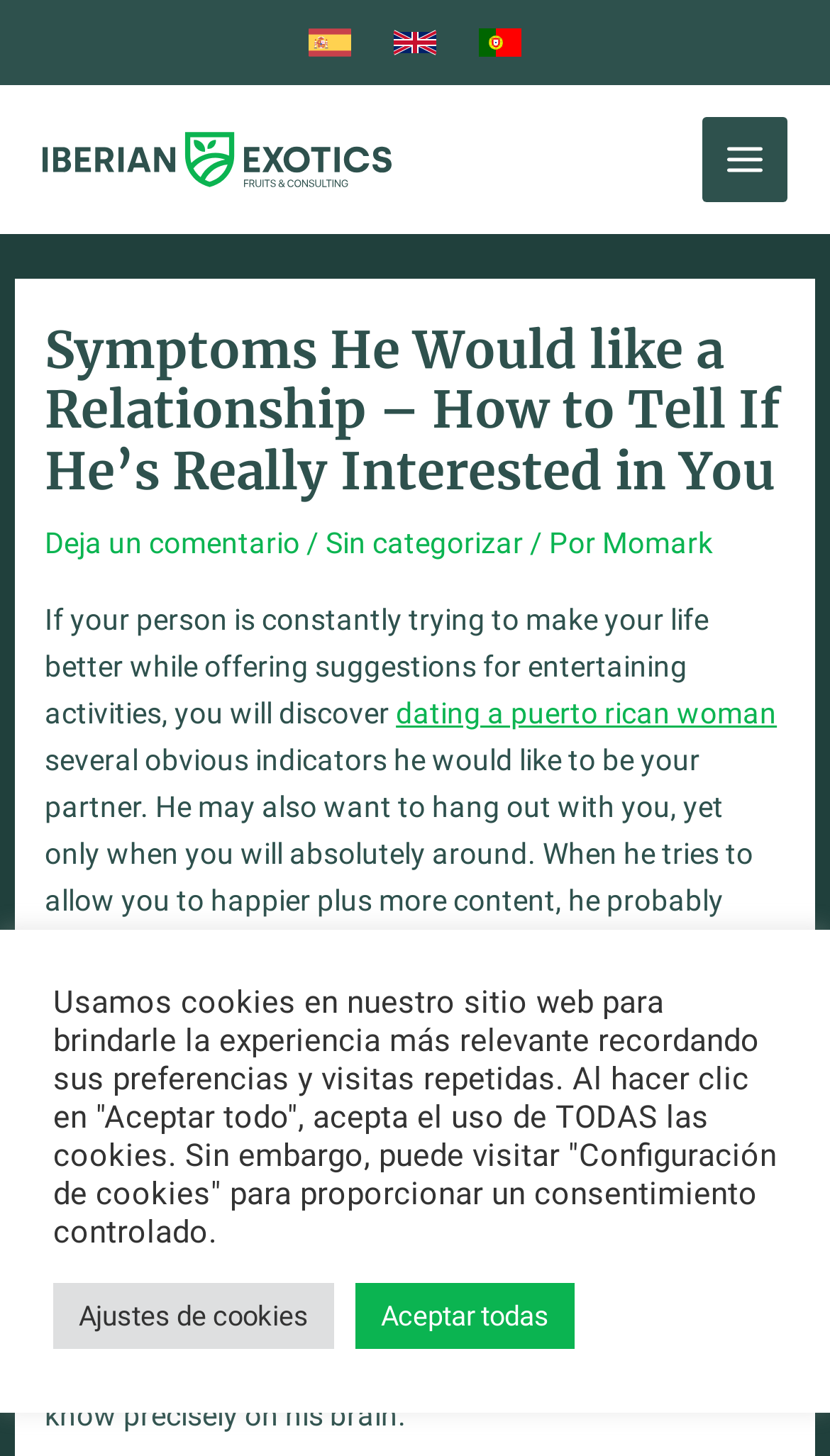Could you specify the bounding box coordinates for the clickable section to complete the following instruction: "Switch to Spanish language"?

[0.372, 0.015, 0.423, 0.044]